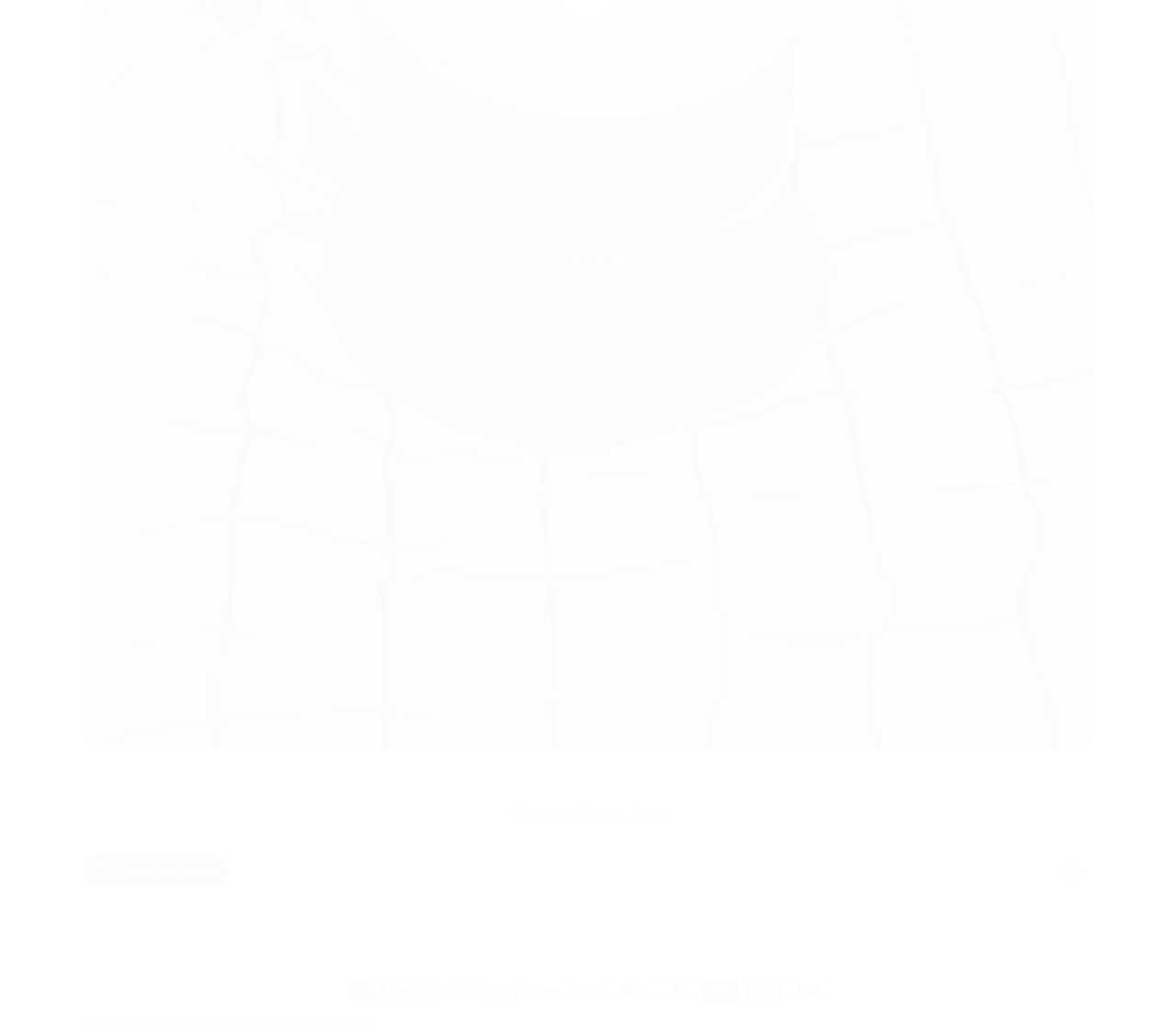Using the details in the image, give a detailed response to the question below:
What social media platform is linked?

The webpage has a link to Instagram, which is located near the top of the page, suggesting that the company has a presence on this social media platform.